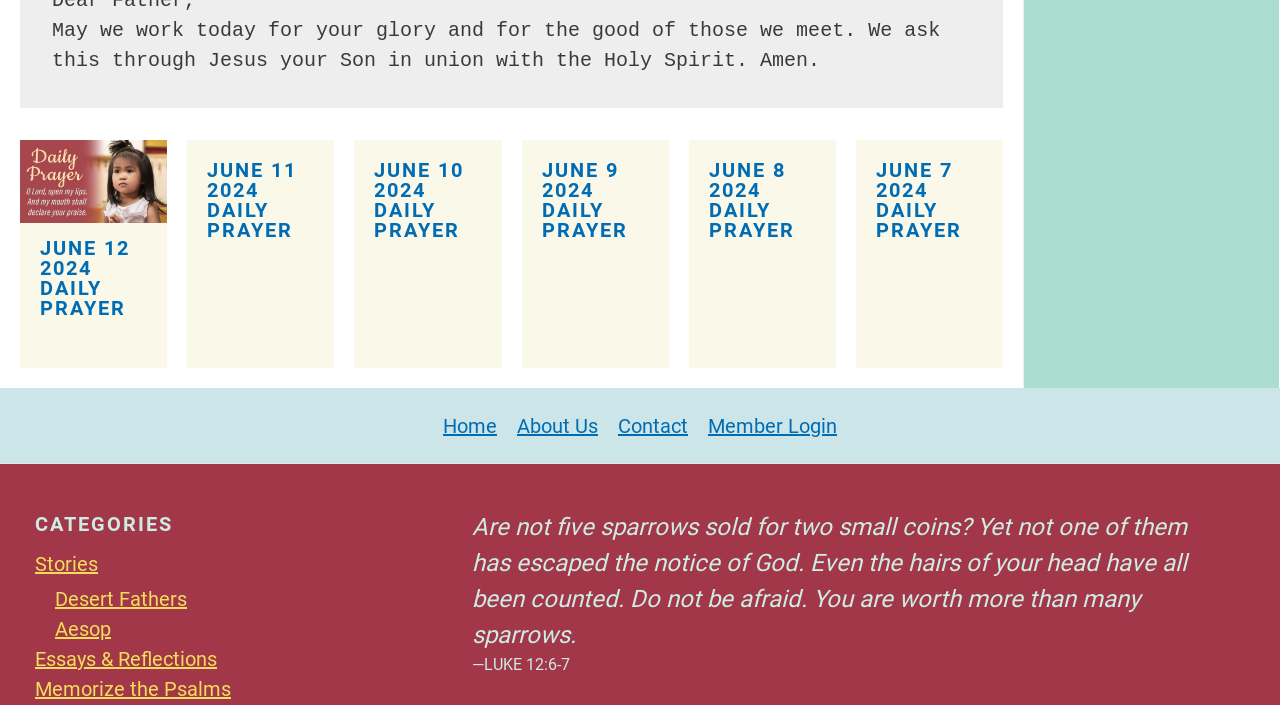Locate the bounding box coordinates of the element to click to perform the following action: 'Click on the 'Home' link'. The coordinates should be given as four float values between 0 and 1, in the form of [left, top, right, bottom].

[0.346, 0.582, 0.396, 0.625]